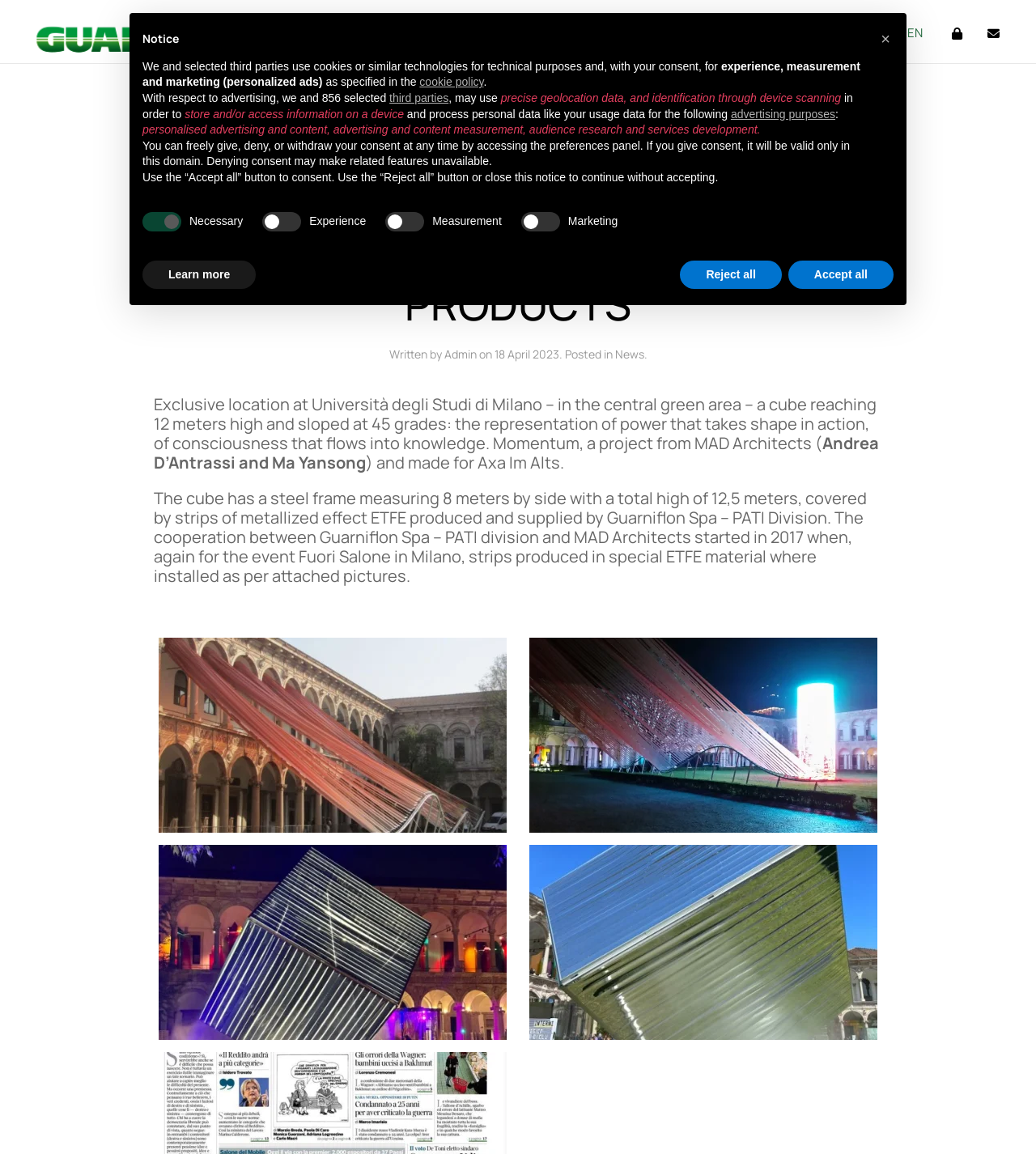Could you indicate the bounding box coordinates of the region to click in order to complete this instruction: "Click the 'CONTACTS' link".

[0.614, 0.01, 0.678, 0.045]